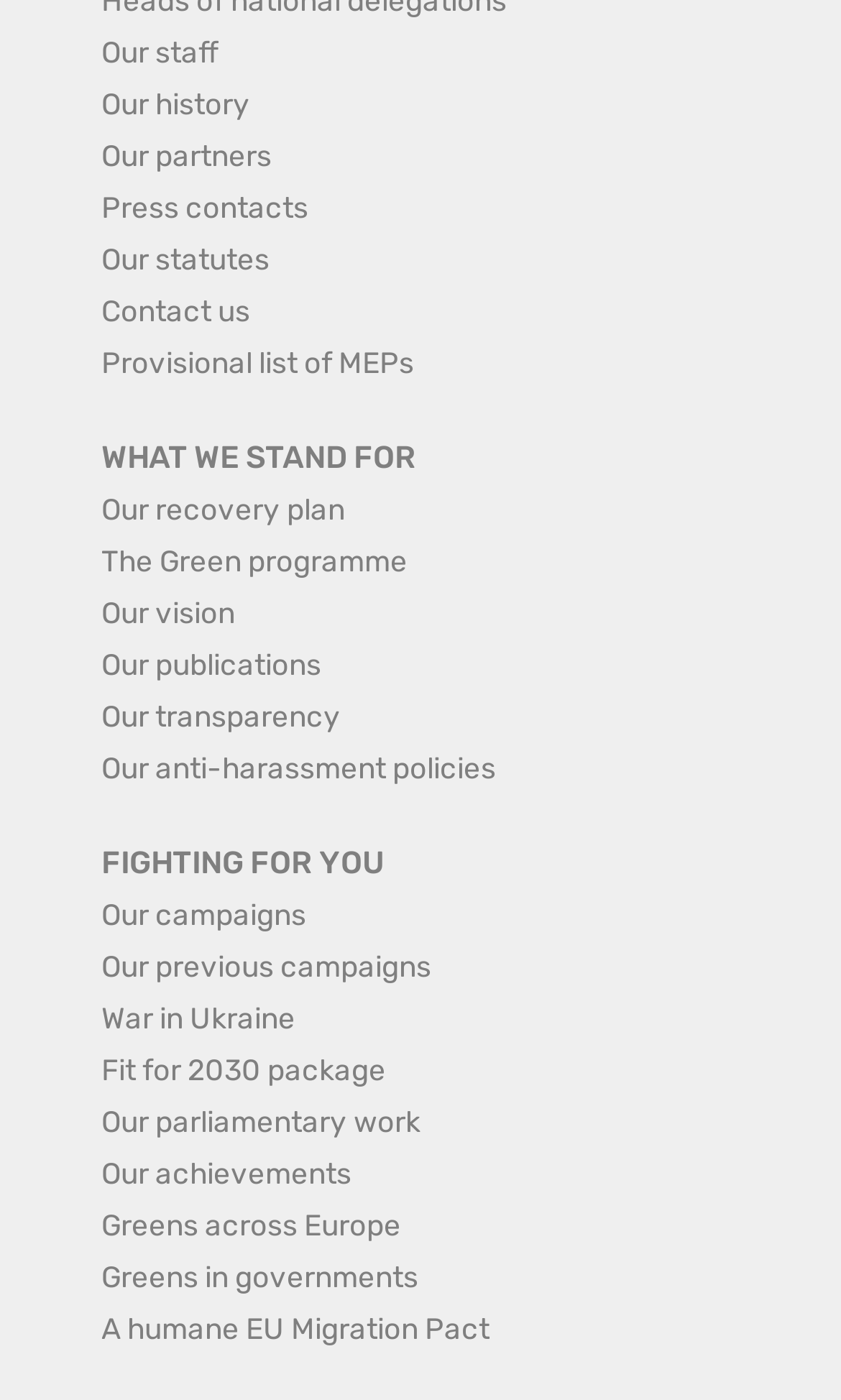Please provide a short answer using a single word or phrase for the question:
What is the last link on the webpage?

A humane EU Migration Pact